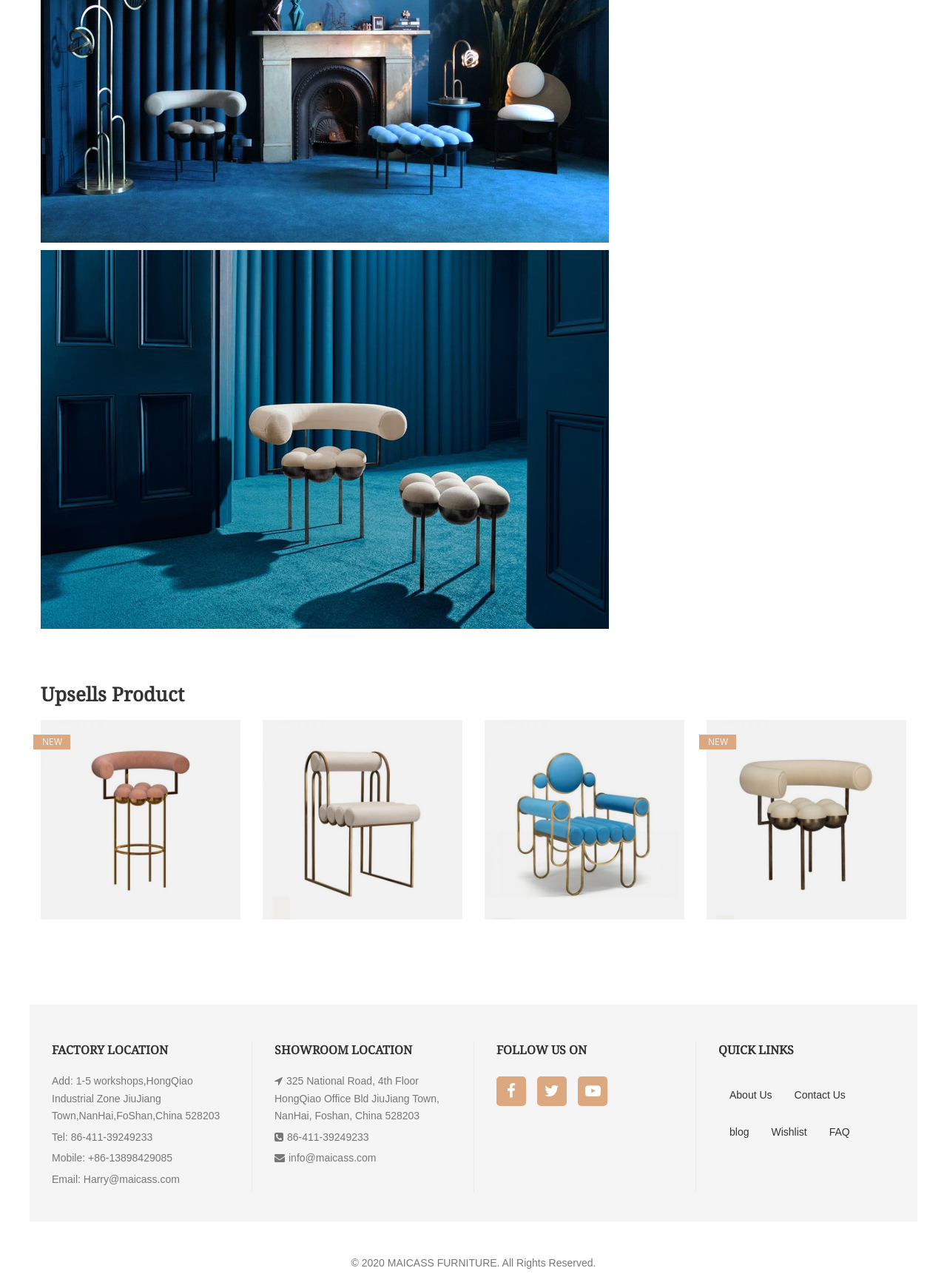What is the factory location of MAICASS FURNITURE? Analyze the screenshot and reply with just one word or a short phrase.

HongQiao Industrial Zone